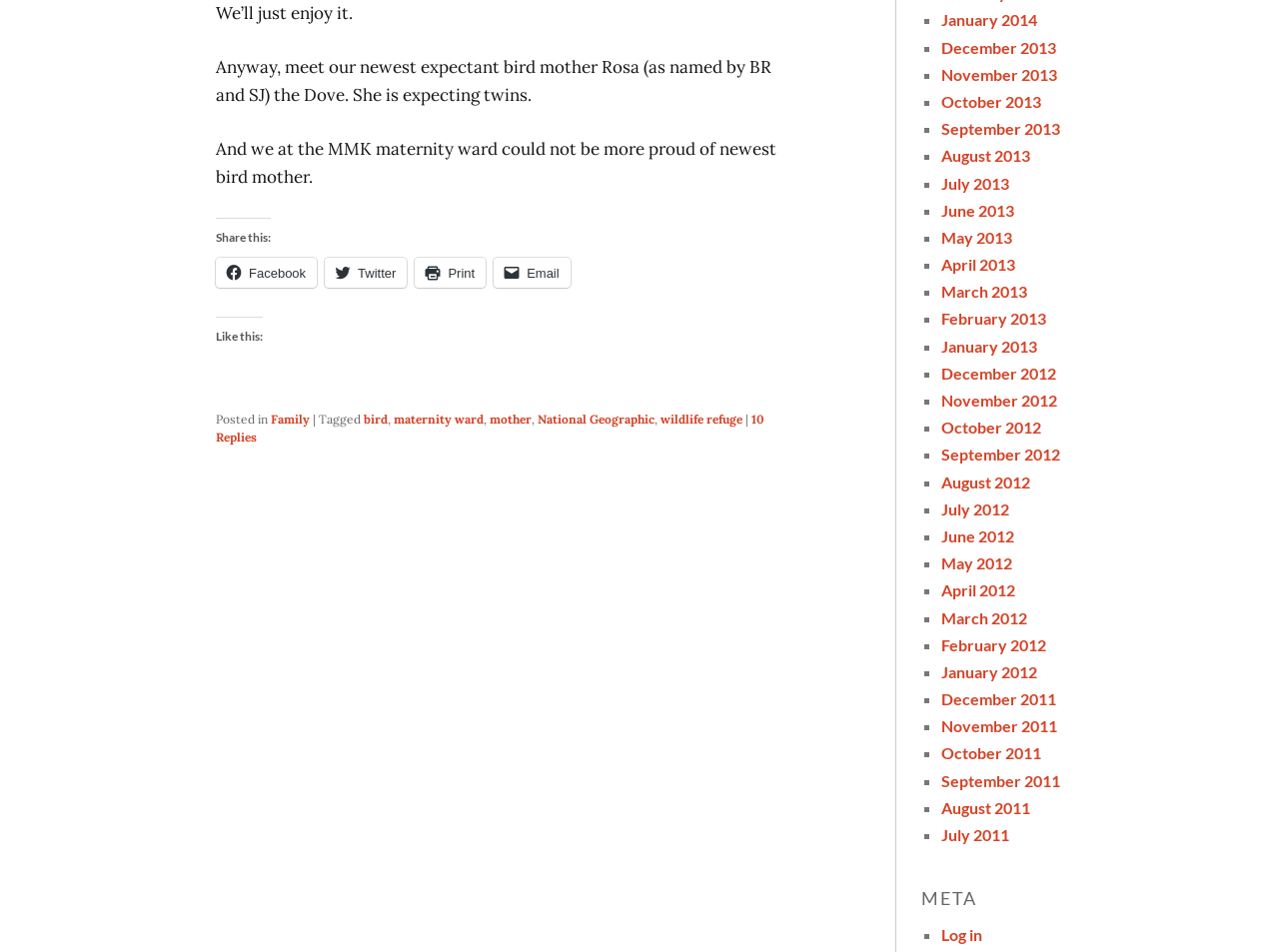Identify and provide the bounding box for the element described by: "Email".

[0.386, 0.271, 0.446, 0.302]